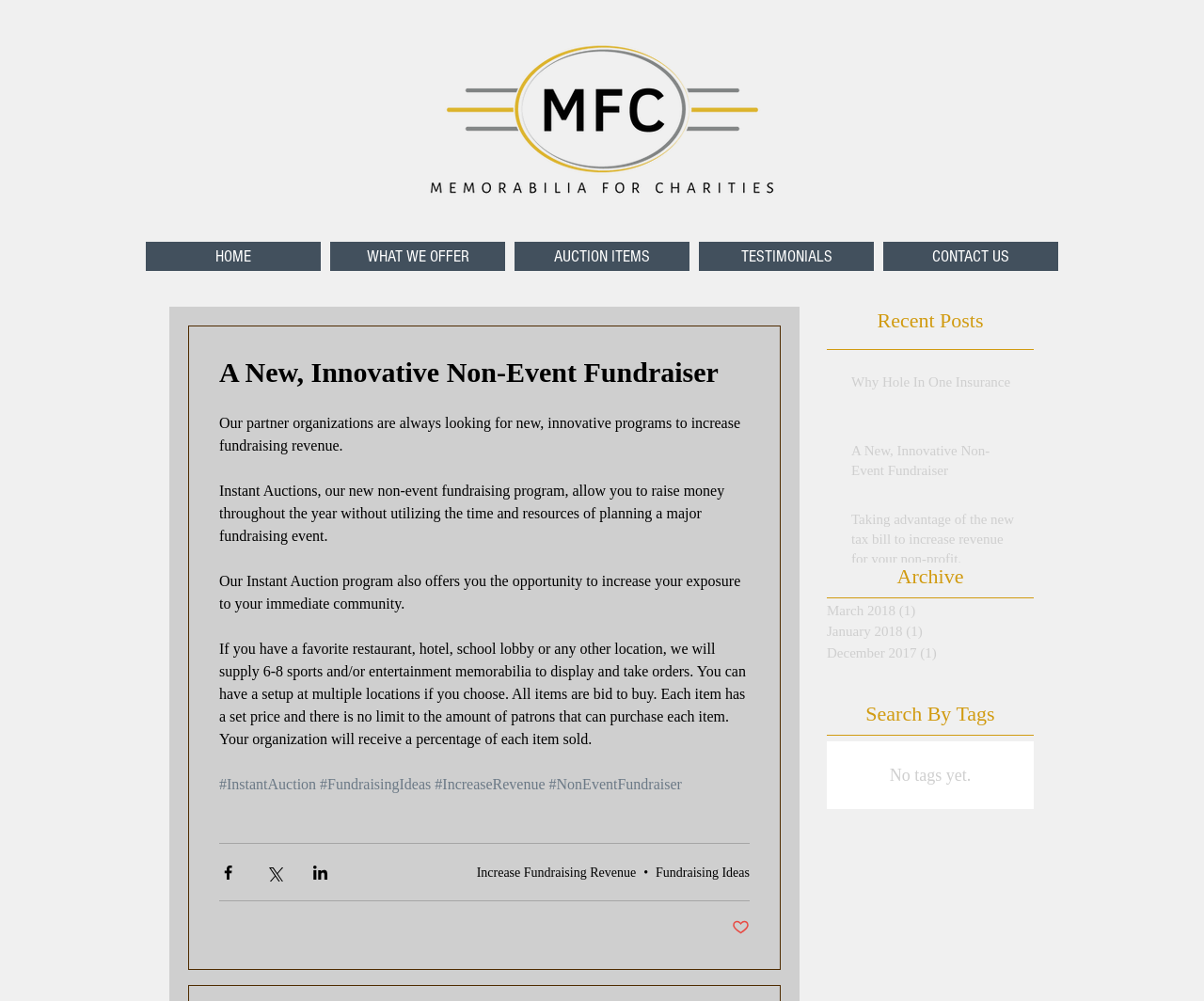What is the name of the new non-event fundraising program?
Use the information from the screenshot to give a comprehensive response to the question.

The answer can be found in the article section of the webpage, where it is stated that 'Instant Auctions, our new non-event fundraising program, allow you to raise money throughout the year without utilizing the time and resources of planning a major fundraising event.'